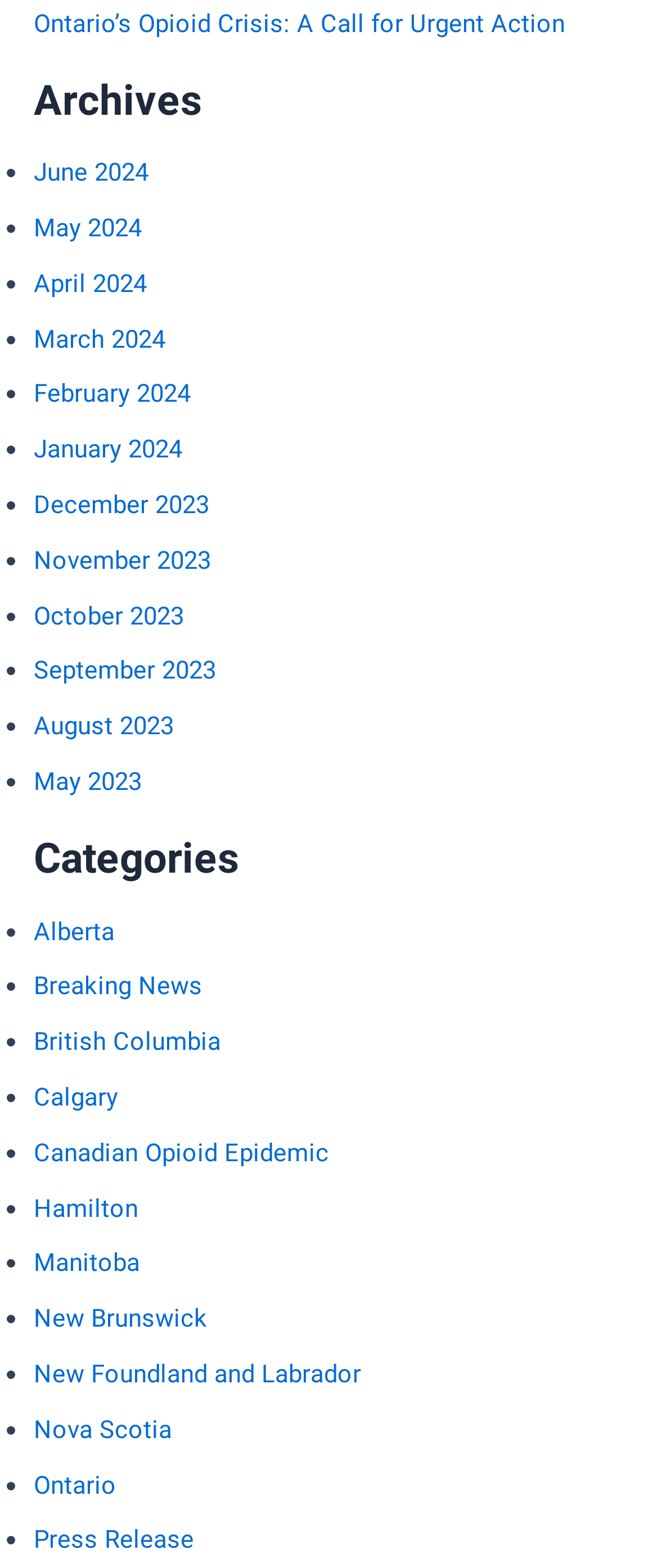Identify the bounding box coordinates for the element that needs to be clicked to fulfill this instruction: "Explore categories for Alberta". Provide the coordinates in the format of four float numbers between 0 and 1: [left, top, right, bottom].

[0.051, 0.584, 0.174, 0.603]